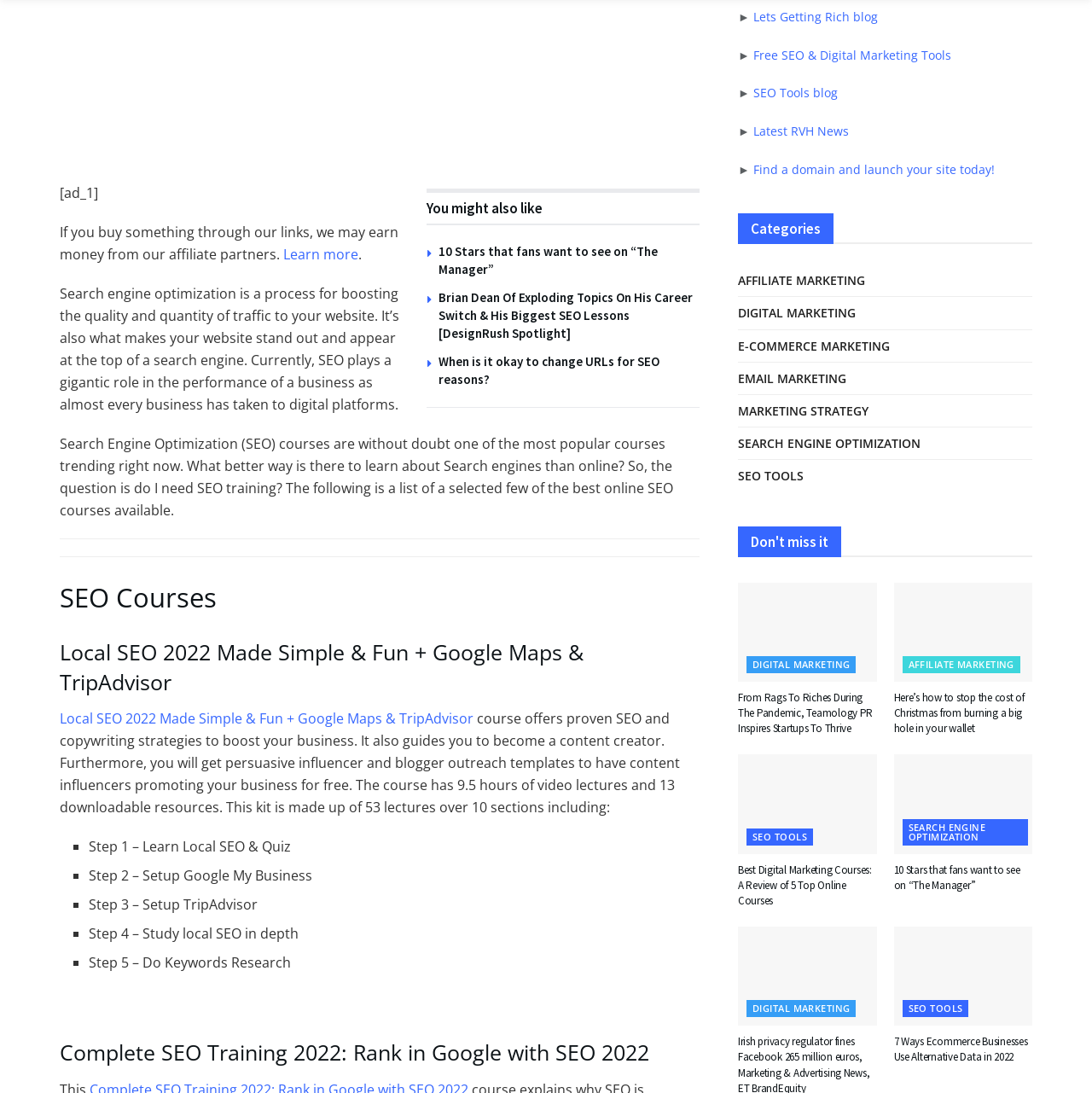Answer this question in one word or a short phrase: What is the main topic of this webpage?

SEO